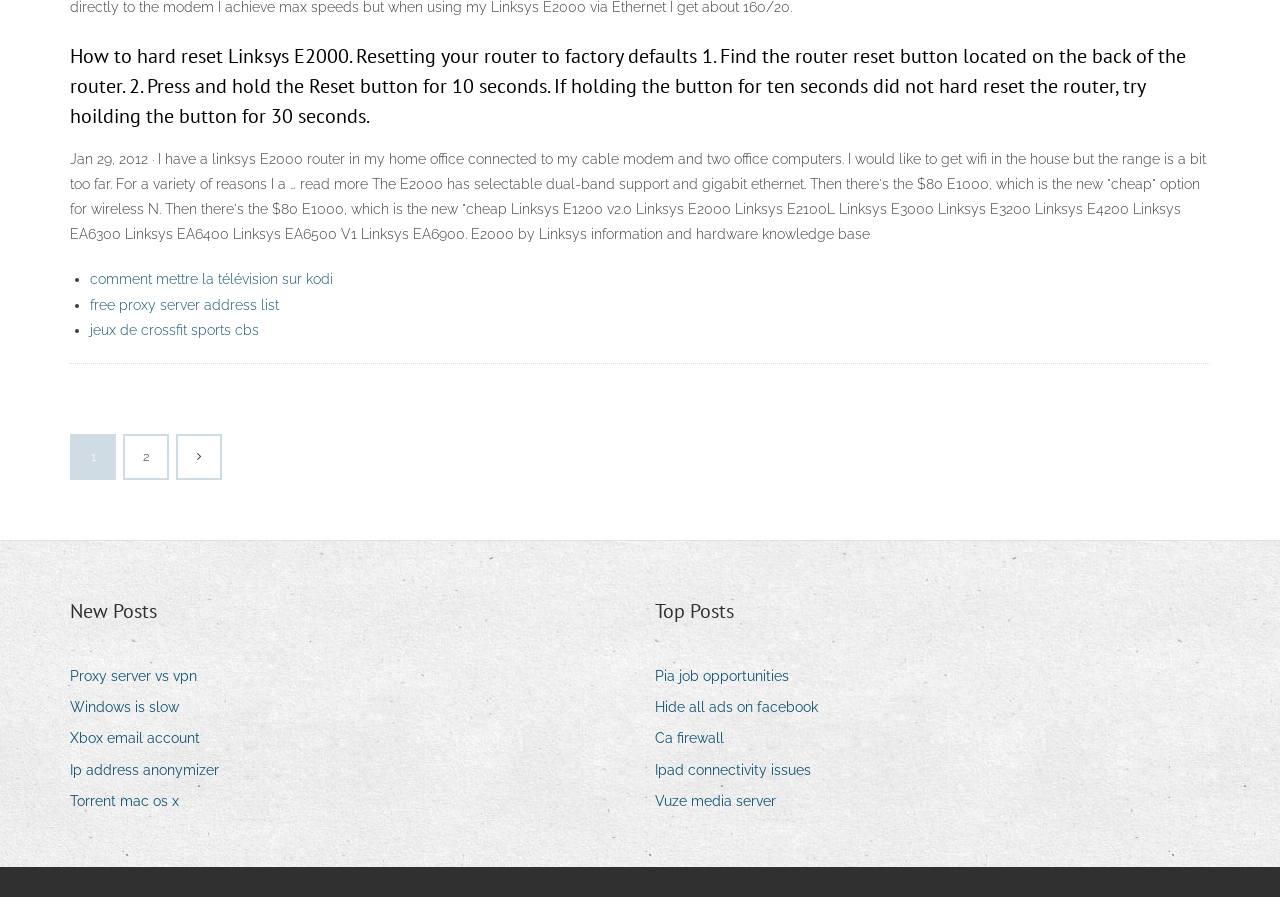Using the webpage screenshot, locate the HTML element that fits the following description and provide its bounding box: "Ca firewall".

[0.512, 0.809, 0.577, 0.839]